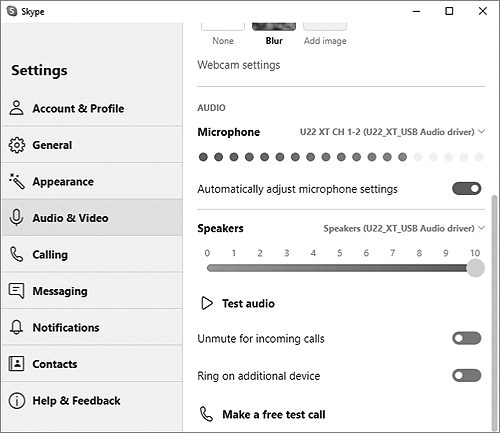What is the current speaker volume level?
Give a one-word or short-phrase answer derived from the screenshot.

Medium